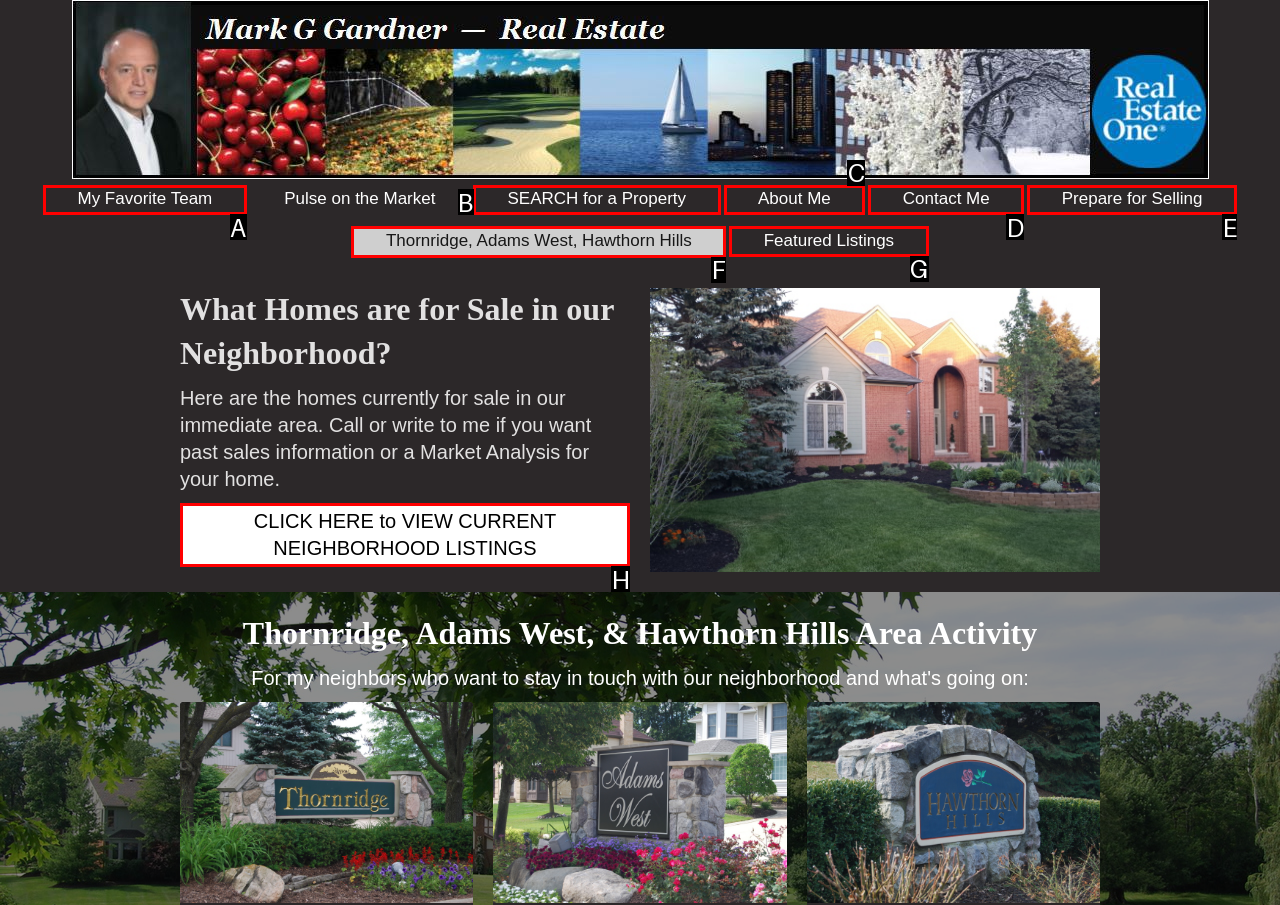Find the correct option to complete this instruction: Become a member. Reply with the corresponding letter.

None